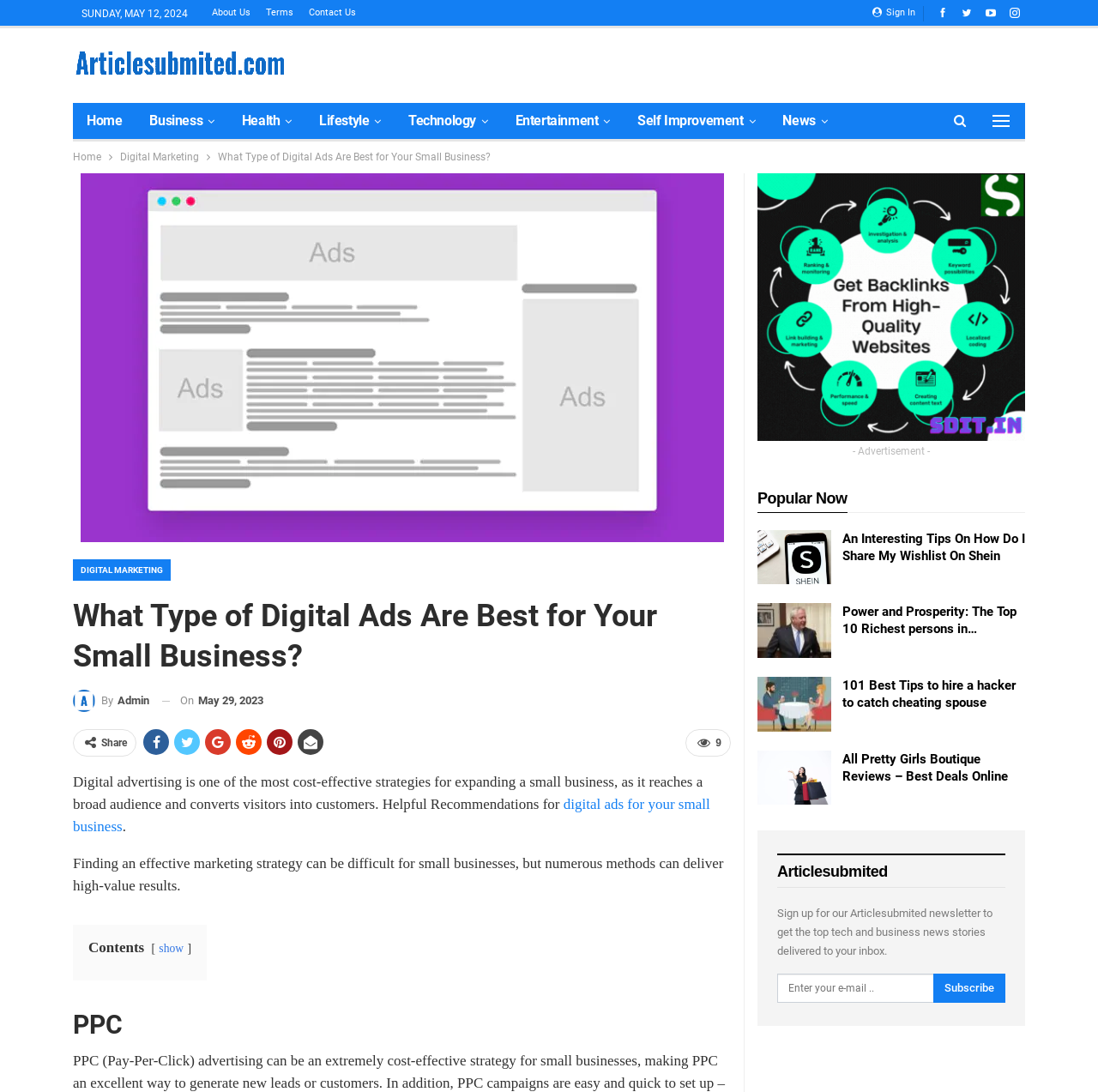Identify the bounding box coordinates of the part that should be clicked to carry out this instruction: "Click on the 'About Us' link".

[0.193, 0.006, 0.228, 0.016]